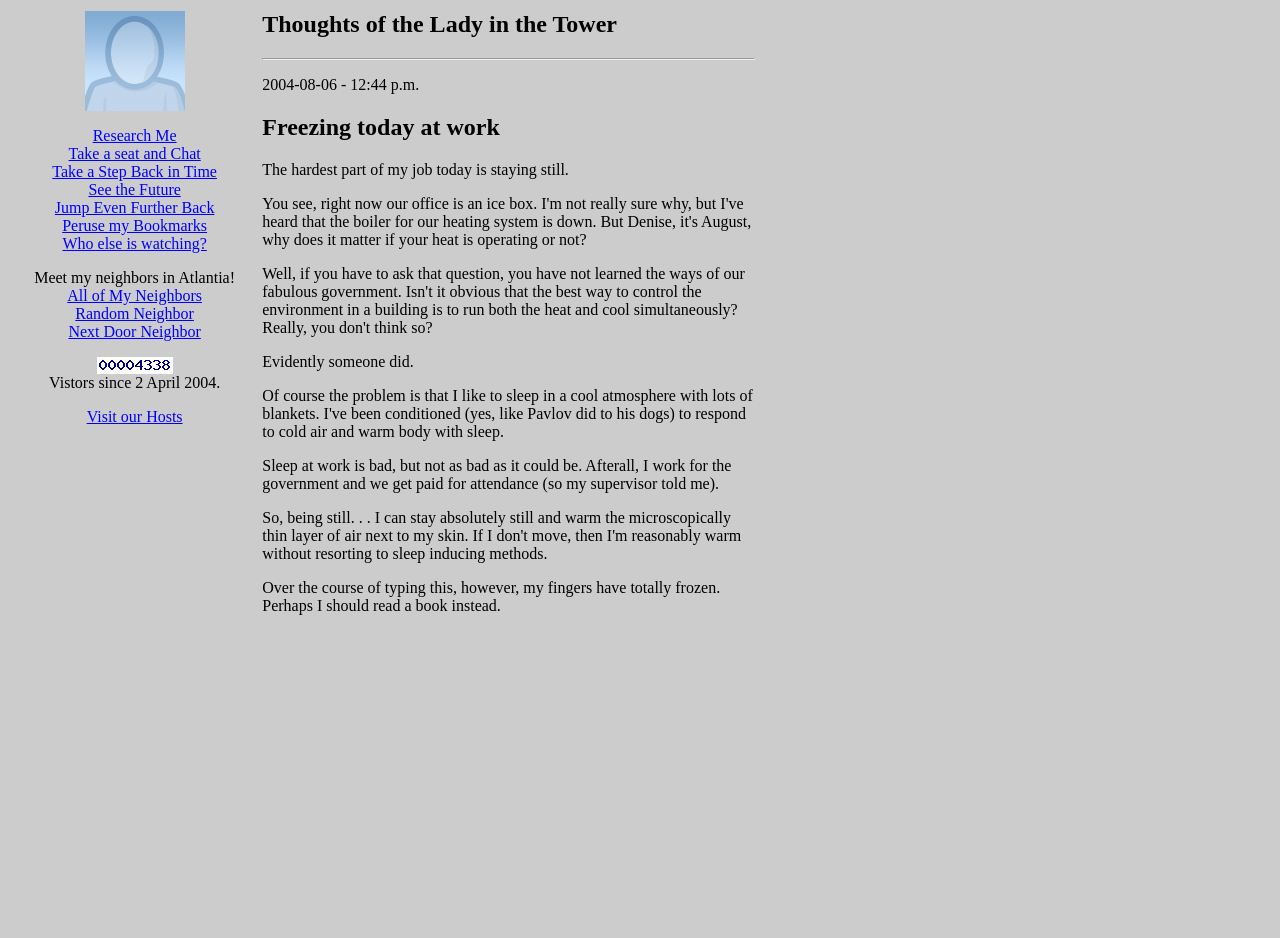What is the author's response to the cold office?
Could you please answer the question thoroughly and with as much detail as possible?

The author mentions that they 'can stay absolutely still and warm the microscopically thin layer of air next to my skin' in response to the cold office.